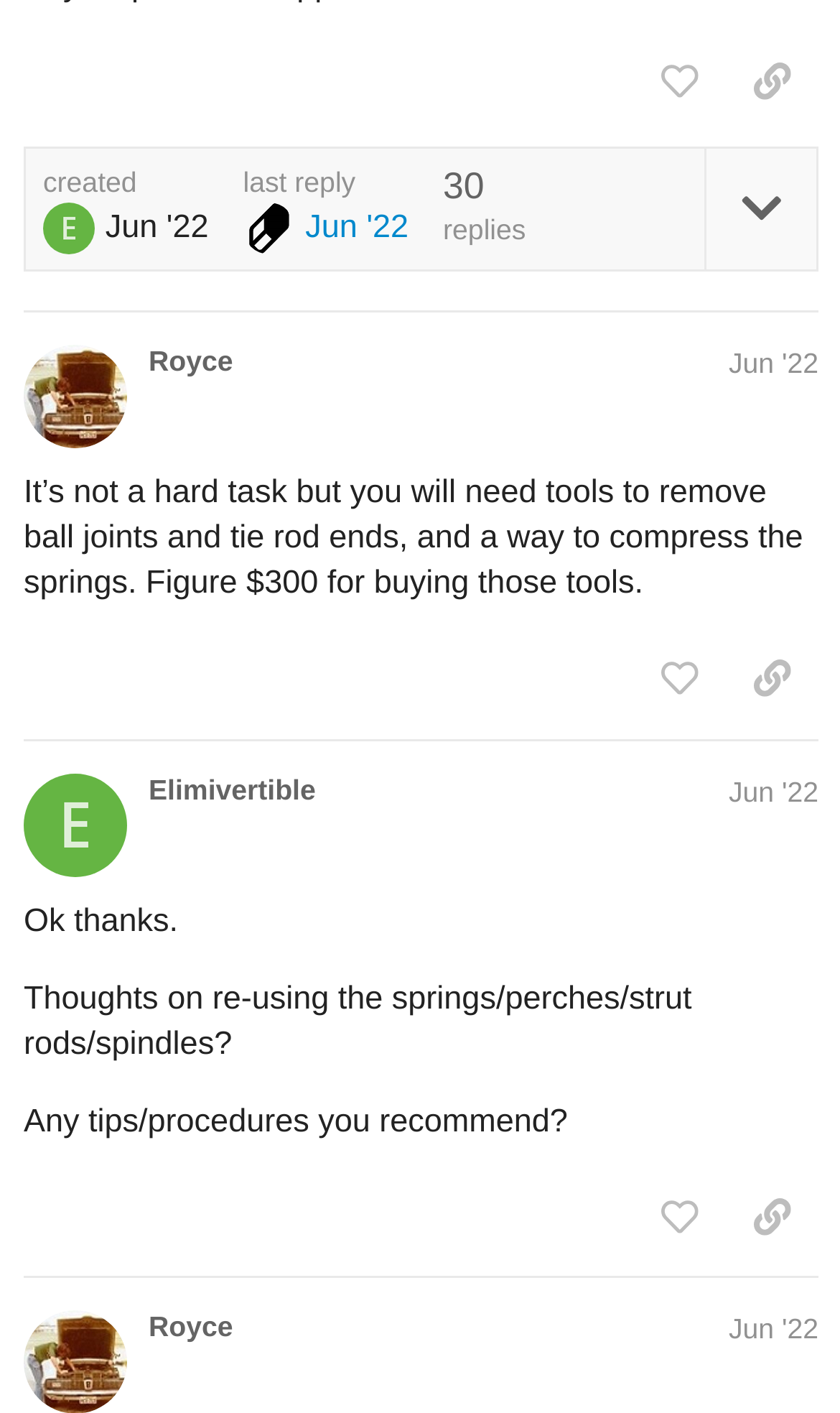Answer the question briefly using a single word or phrase: 
How many posts are there on this page?

3